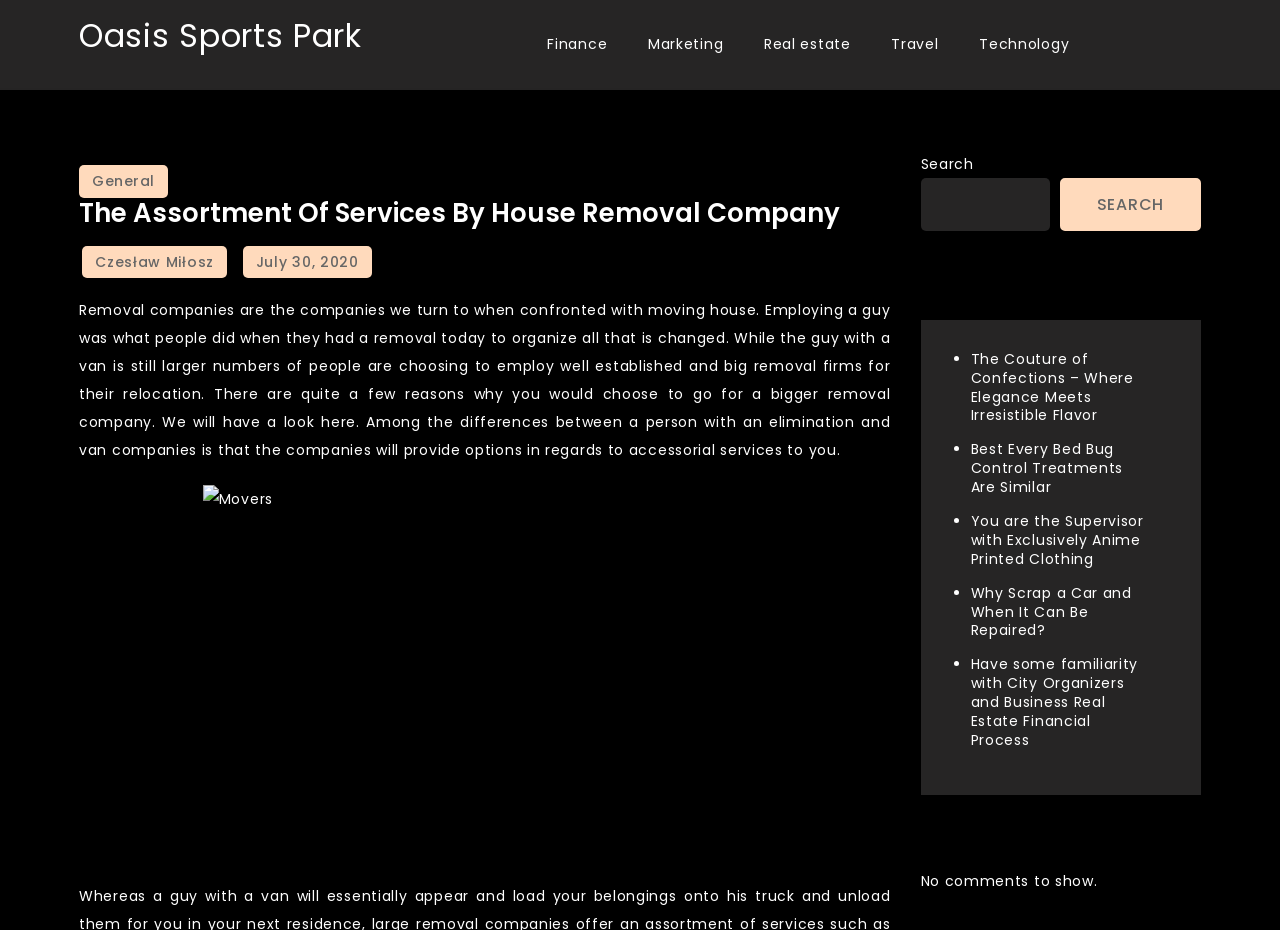Give an extensive and precise description of the webpage.

The webpage appears to be a blog or article page from a removal company called Oasis Sports Park. At the top, there is a header section with links to various categories such as Finance, Marketing, Real estate, Travel, and Technology. Below the header, there is a main heading that reads "The Assortment Of Services By House Removal Company".

The main content of the page is a lengthy article that discusses the benefits of hiring a removal company when moving house. The article is divided into paragraphs and includes an image of movers in the middle. The text explains the differences between hiring a person with a van and a larger removal company, highlighting the additional services that a bigger company can provide.

To the right of the main content, there is a search bar with a search button and a heading that reads "Recent Posts". Below the search bar, there is a list of recent posts with bullet points, each linking to a different article. The article titles include "The Couture of Confections – Where Elegance Meets Irresistible Flavor", "Best Every Bed Bug Control Treatments Are Similar", and others.

At the bottom of the page, there is a section for recent comments, but it appears to be empty, with a message stating "No comments to show."